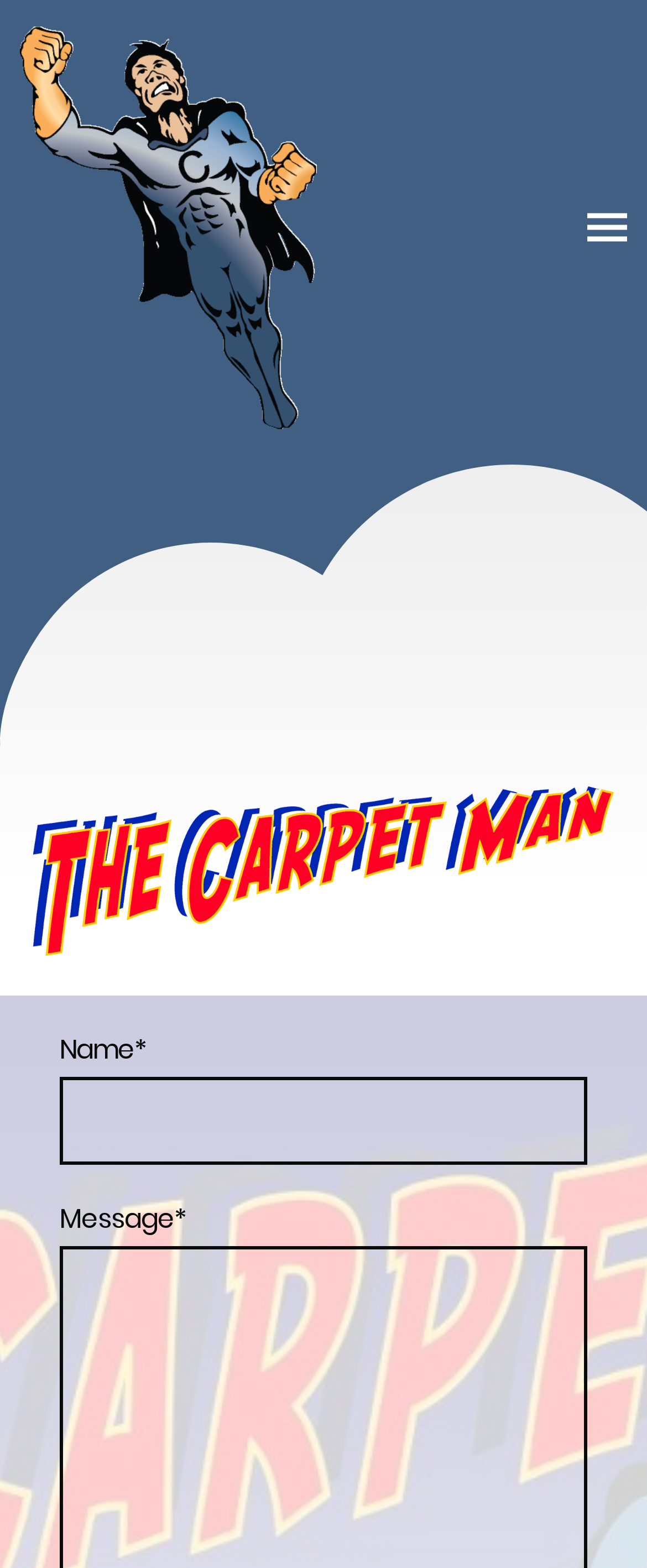Use a single word or phrase to respond to the question:
Is the checkbox at the top of the page checked?

No